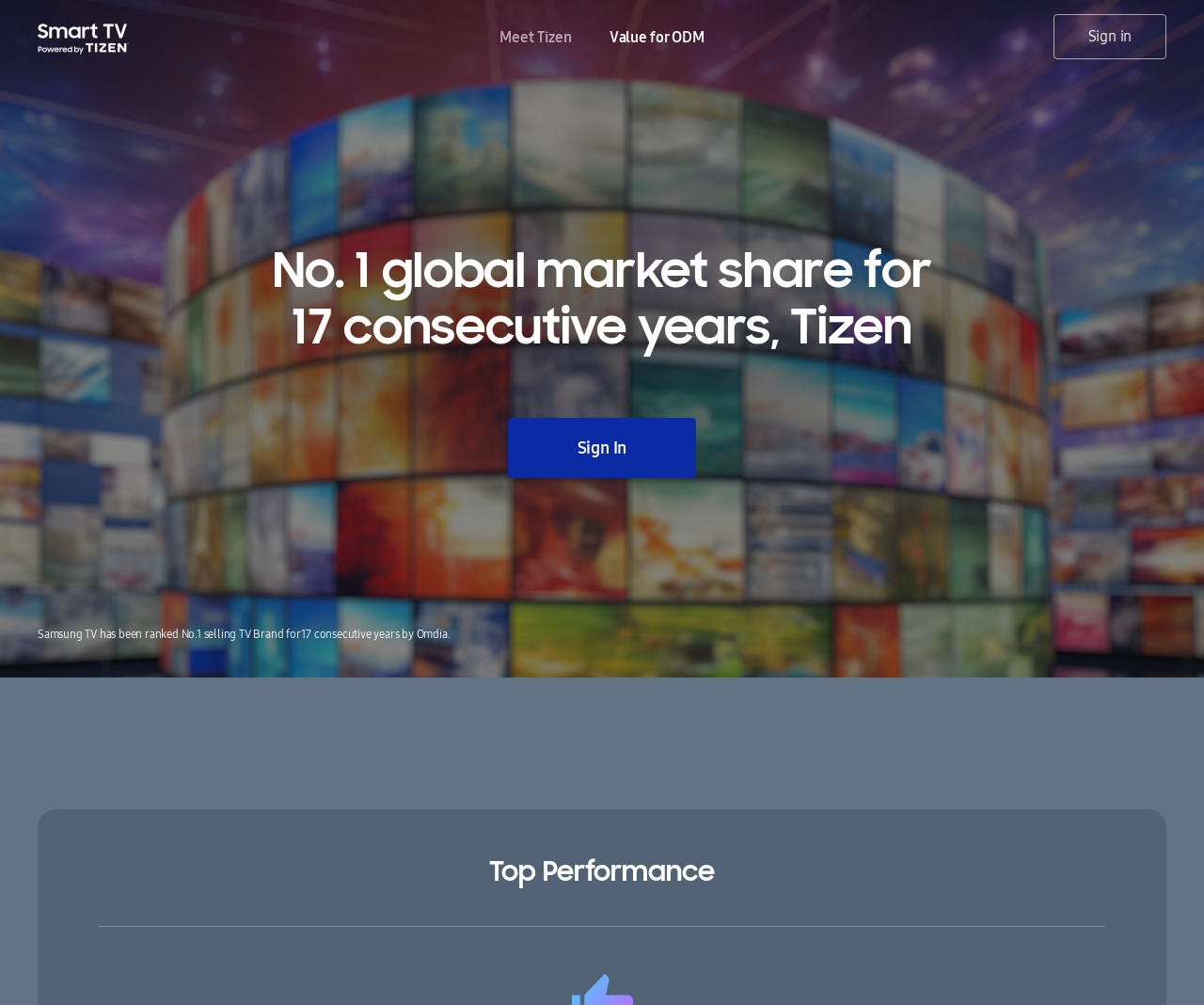Refer to the image and answer the question with as much detail as possible: What can users do on this webpage?

There are two 'Sign in' links on the webpage, indicating that users can sign in to the webpage to access more features or content.